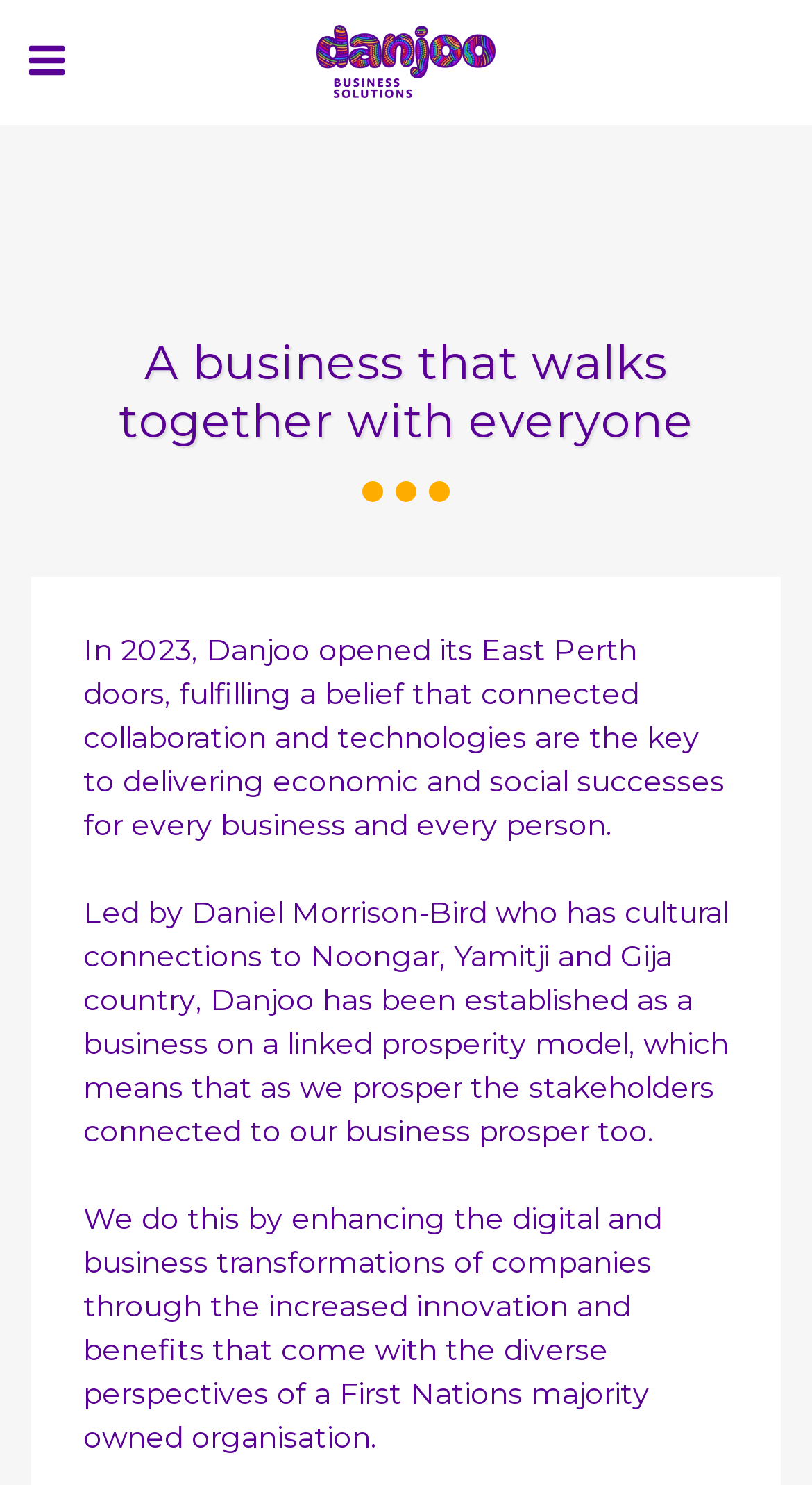What is the business model of Danjoo Business Solutions?
Could you answer the question with a detailed and thorough explanation?

The text 'Led by Daniel Morrison-Bird who has cultural connections to Noongar, Yamitji and Gija country, Danjoo has been established as a business on a linked prosperity model...' indicates that the business model of Danjoo Business Solutions is a linked prosperity model, which means that as the business prospers, its stakeholders also prosper.